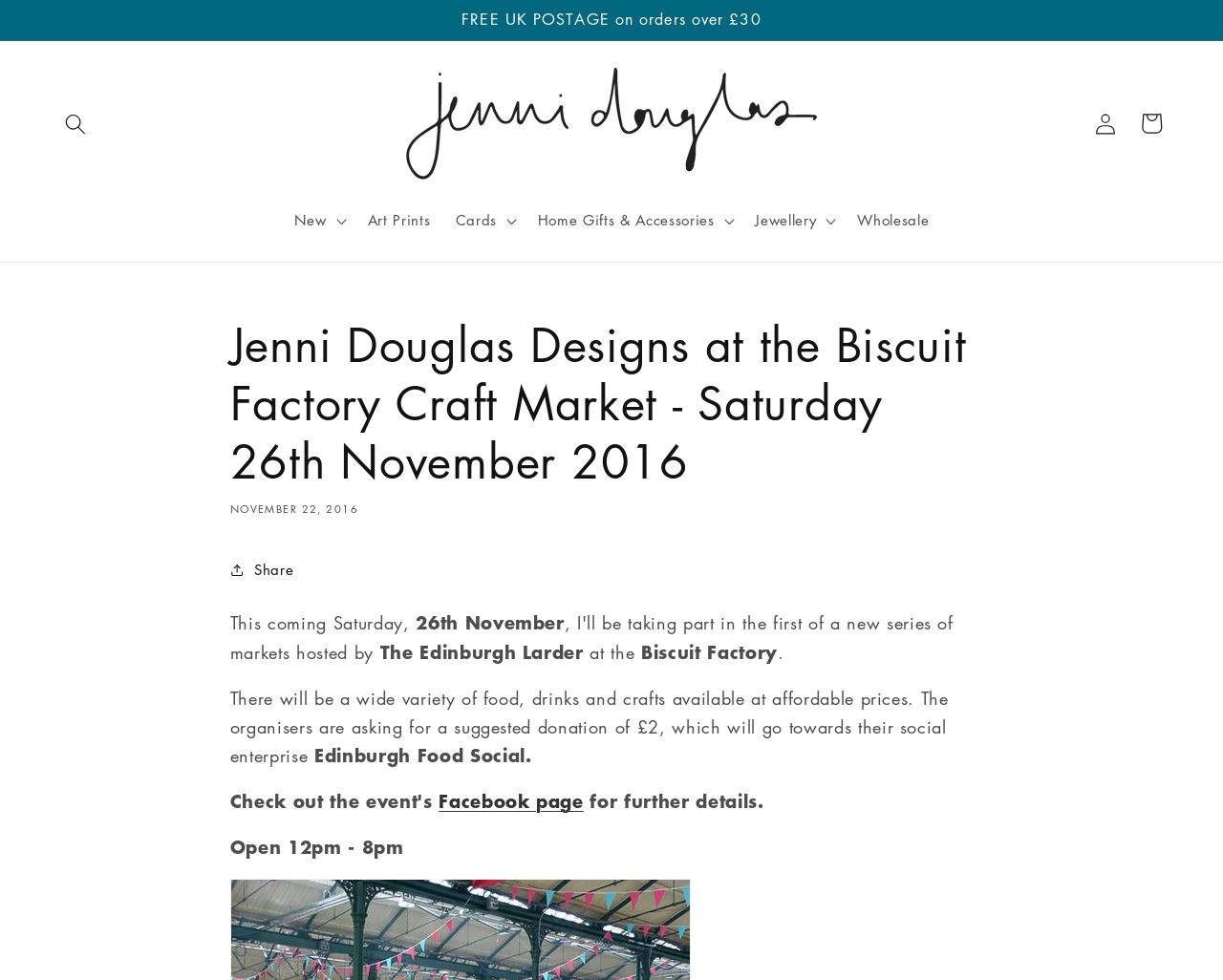Analyze the image and answer the question with as much detail as possible: 
Where is the event being held?

Based on the webpage content, I can see that the event is being held at the Biscuit Factory, which is mentioned in the text 'at the Biscuit Factory'.